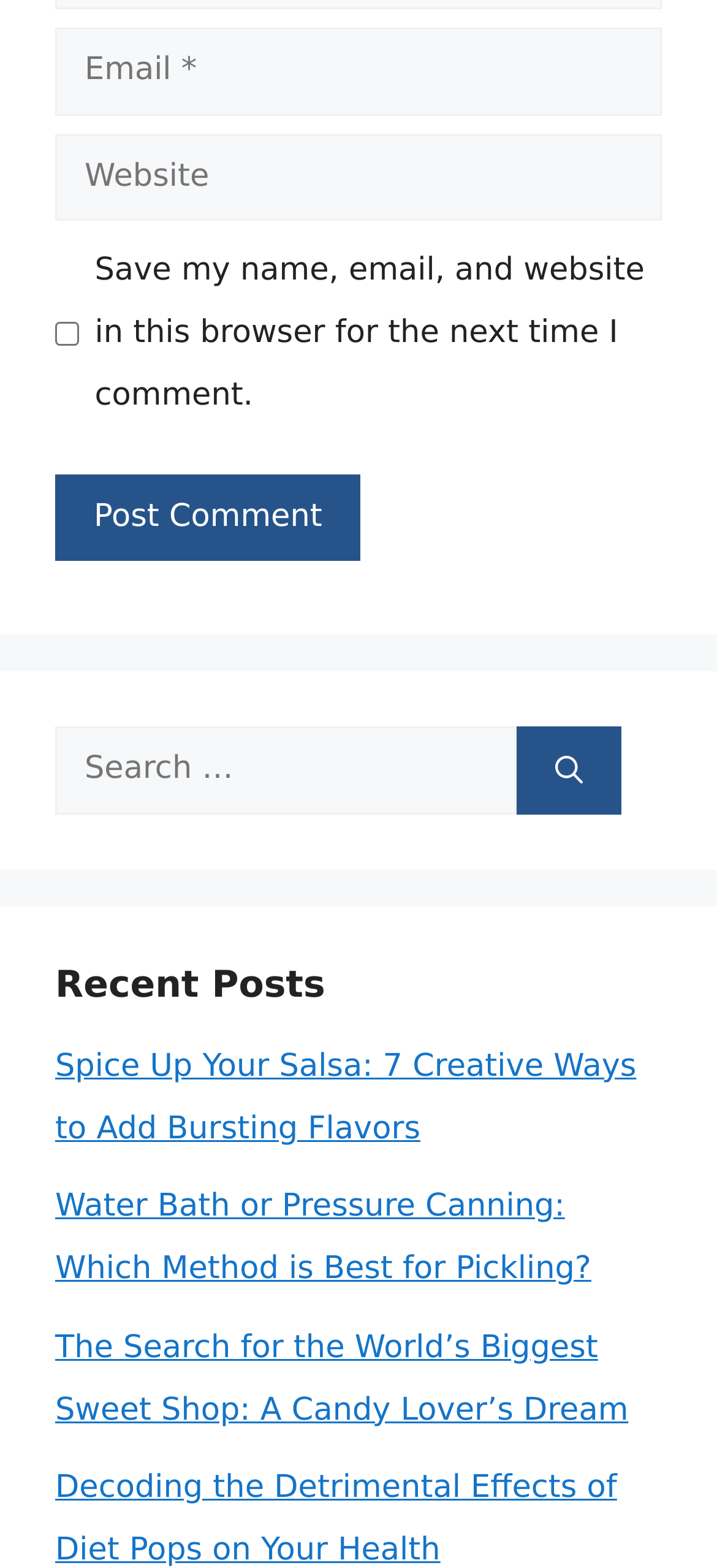Please identify the bounding box coordinates of the area I need to click to accomplish the following instruction: "Enter email address".

[0.077, 0.018, 0.923, 0.074]